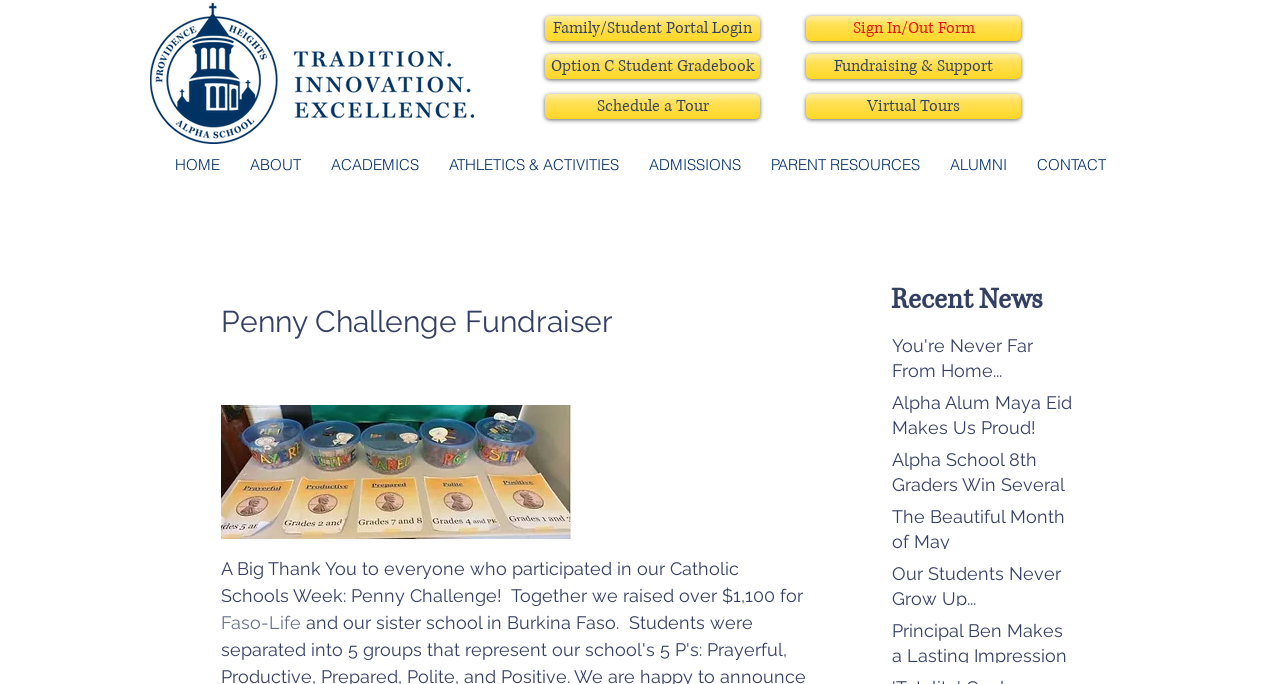Find and extract the text of the primary heading on the webpage.

Penny Challenge Fundraiser